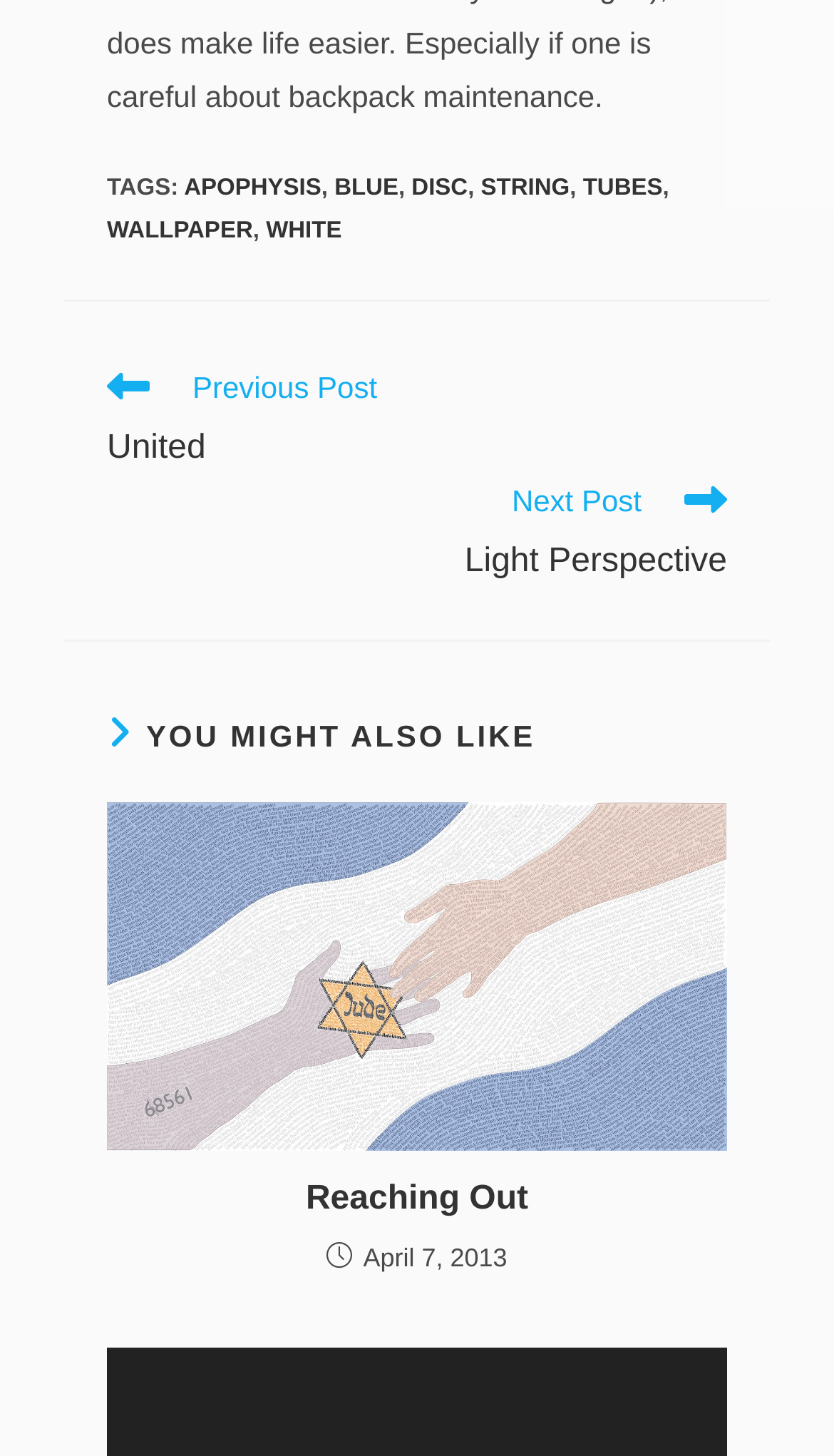How many figures are there in the article section?
Based on the image, answer the question with a single word or brief phrase.

1